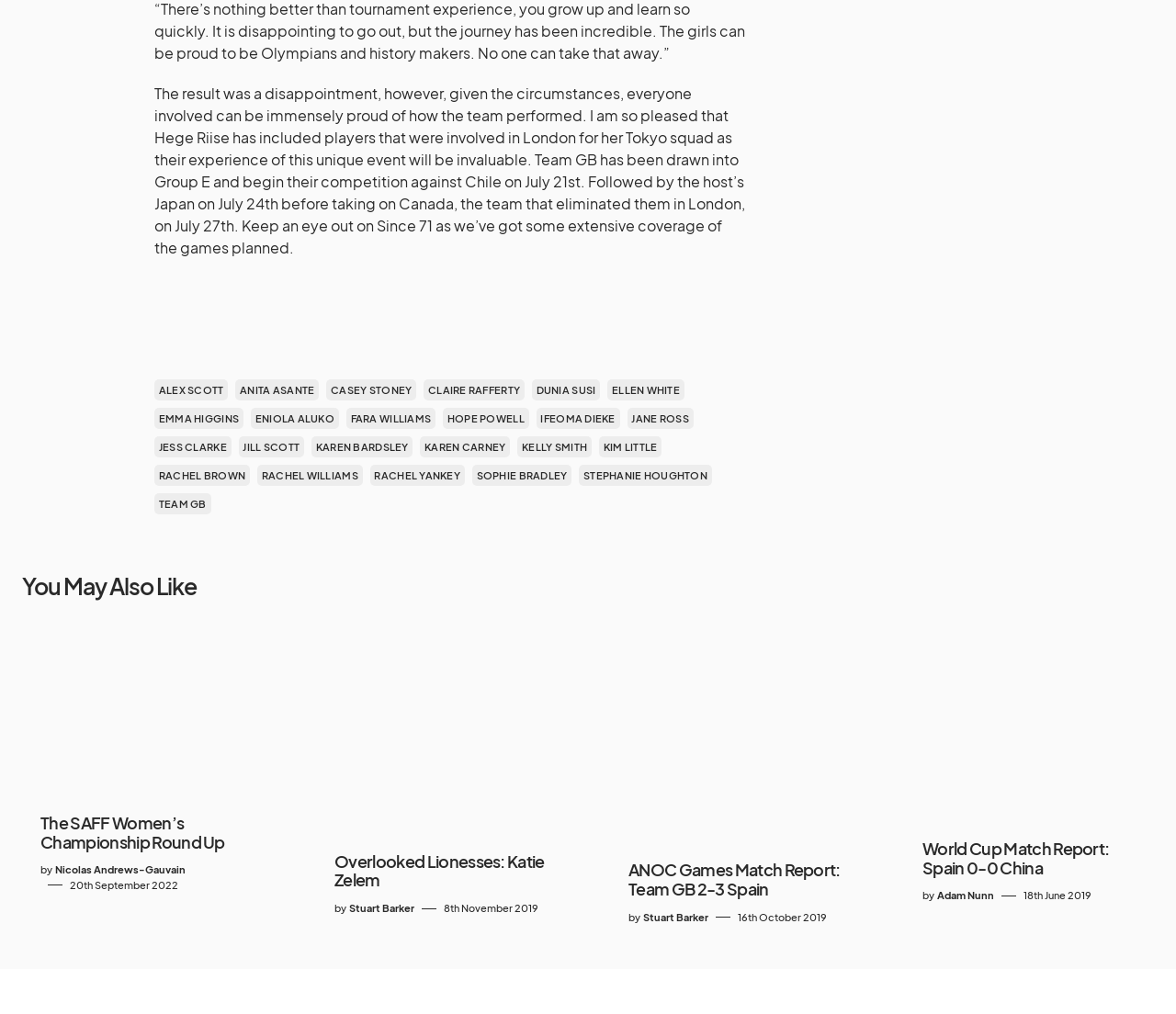Based on the image, please respond to the question with as much detail as possible:
What is the date of the article 'Overlooked Lionesses: Katie Zelem'?

In the article section, there is a link 'Overlooked Lionesses: Katie Zelem' followed by a 'by' text and then the author's name, and then the date '8th November 2019'. This indicates that the article was published on 8th November 2019.